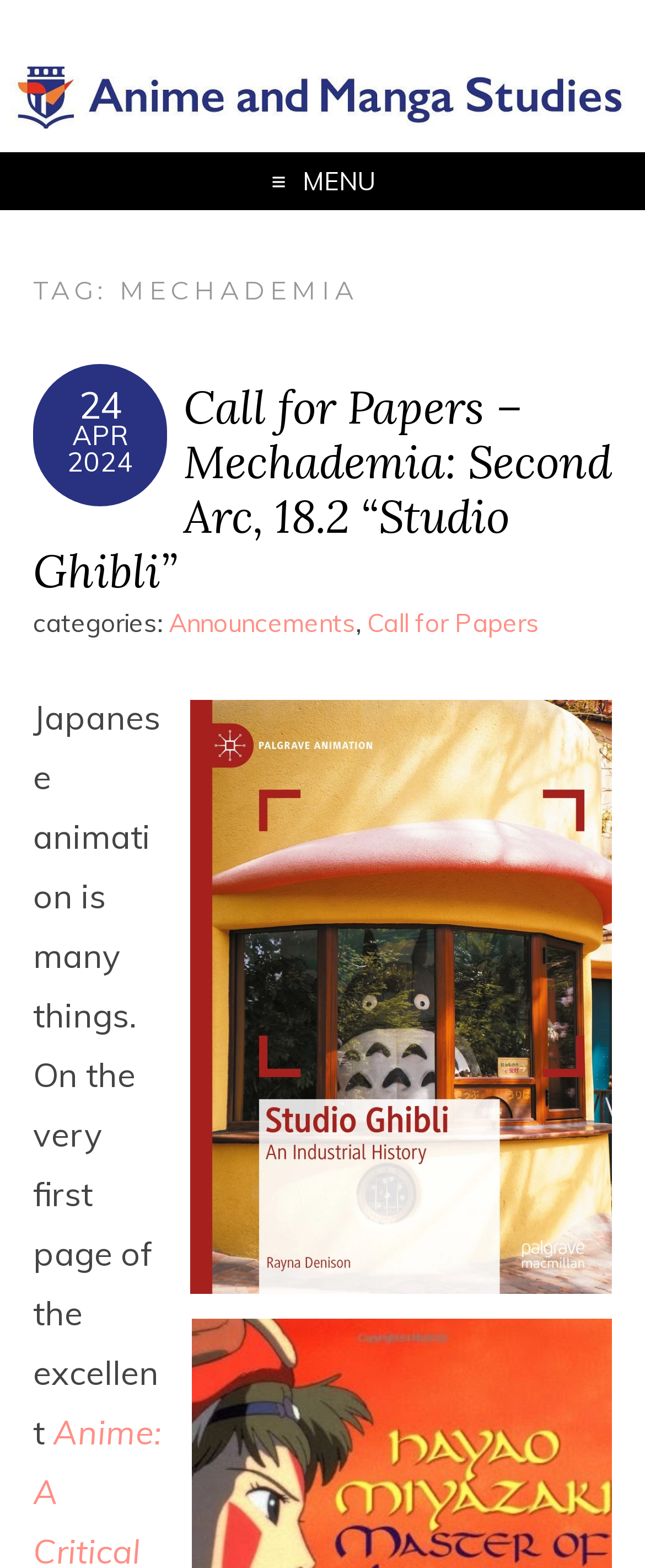How many links are there under the 'TAG: MECHADEMIA' heading?
Give a detailed explanation using the information visible in the image.

I counted the links under the 'TAG: MECHADEMIA' heading, which are '24', 'APR 2024', 'Call for Papers – Mechademia: Second Arc, 18.2 “Studio Ghibli”', 'Announcements', and 'Call for Papers', making a total of 5 links.